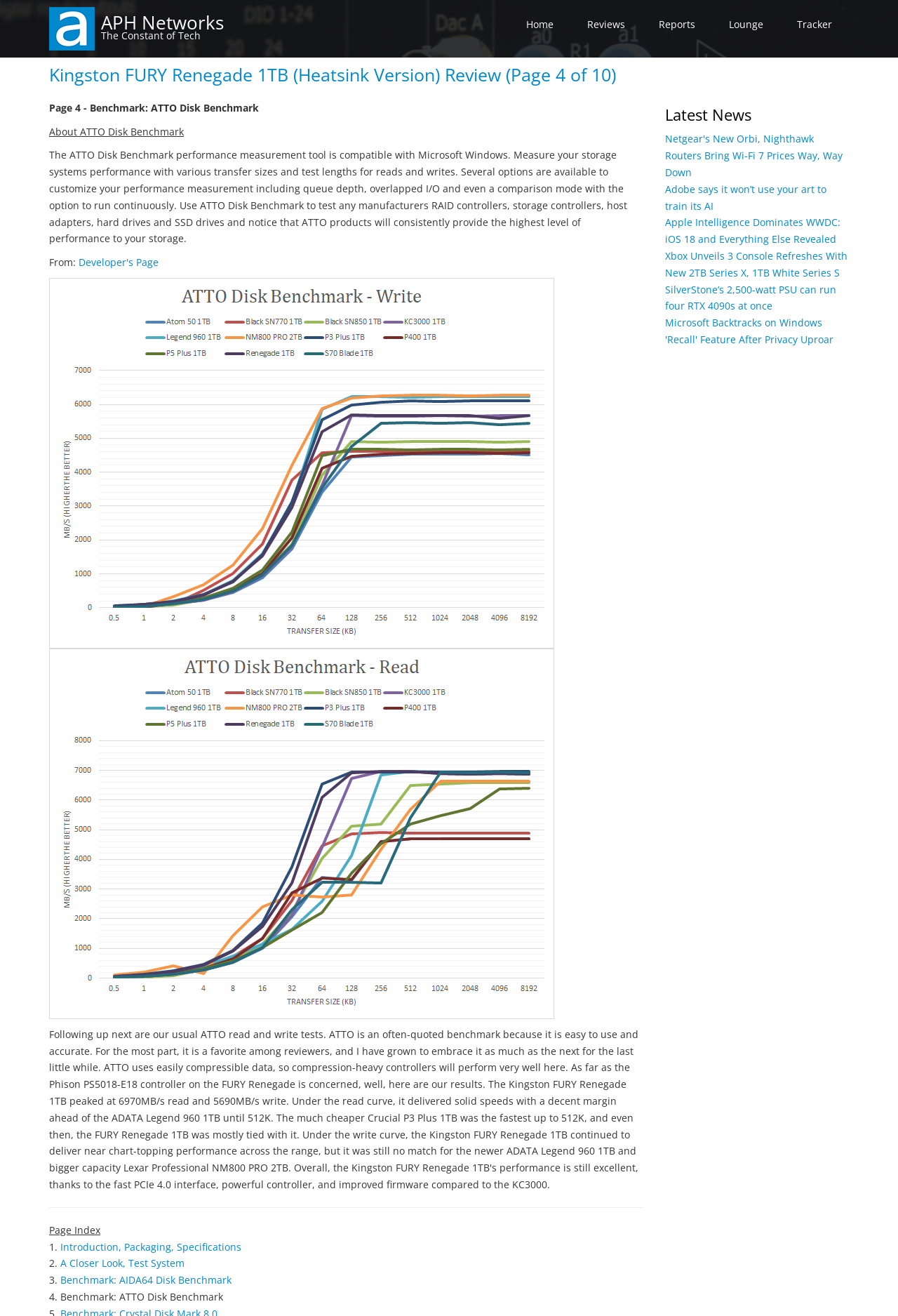Please identify the bounding box coordinates of where to click in order to follow the instruction: "Read about ATTO Disk Benchmark".

[0.055, 0.077, 0.288, 0.087]